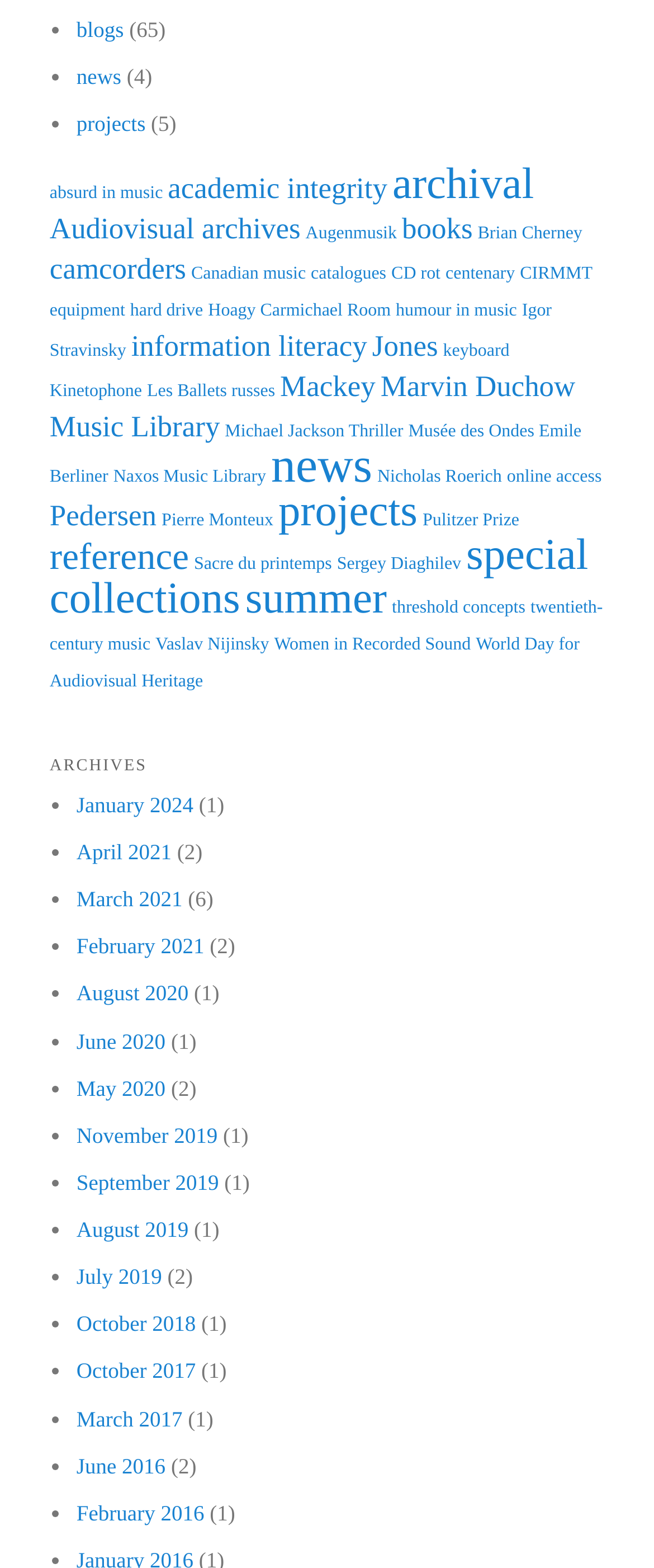Highlight the bounding box coordinates of the element you need to click to perform the following instruction: "read about absurd in music."

[0.076, 0.118, 0.249, 0.13]